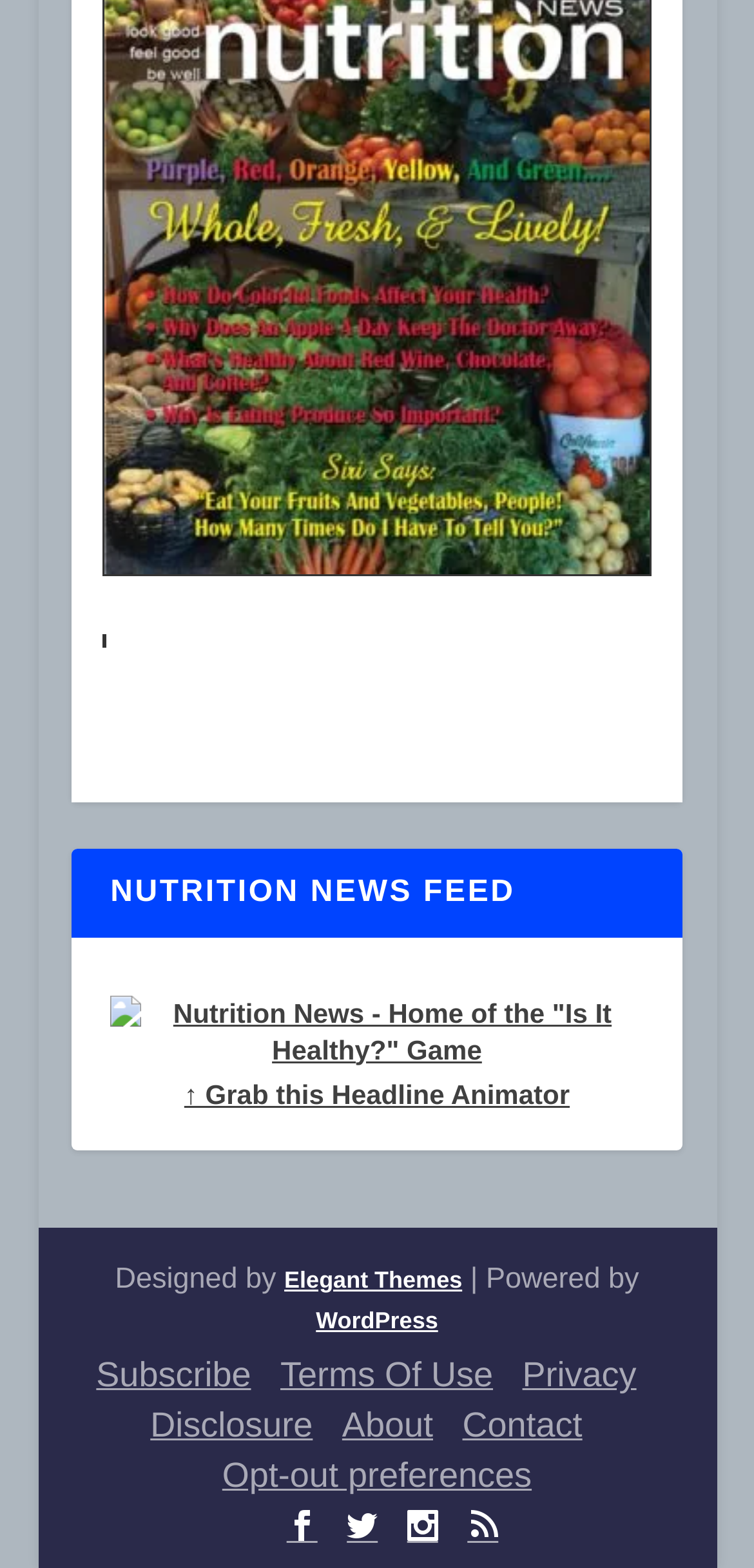Answer the question with a brief word or phrase:
What is the theme provider of the website?

Elegant Themes